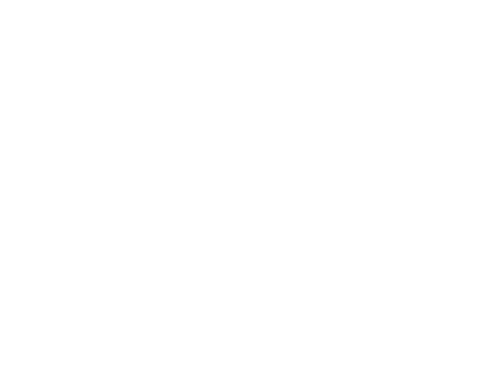What industry does BPM Geosynthetics primarily serve?
Please answer the question with as much detail as possible using the screenshot.

According to the caption, the logo is likely aimed at establishing brand recognition among customers and partners in the construction and landscaping sectors, suggesting that these industries are the primary focus of BPM Geosynthetics.